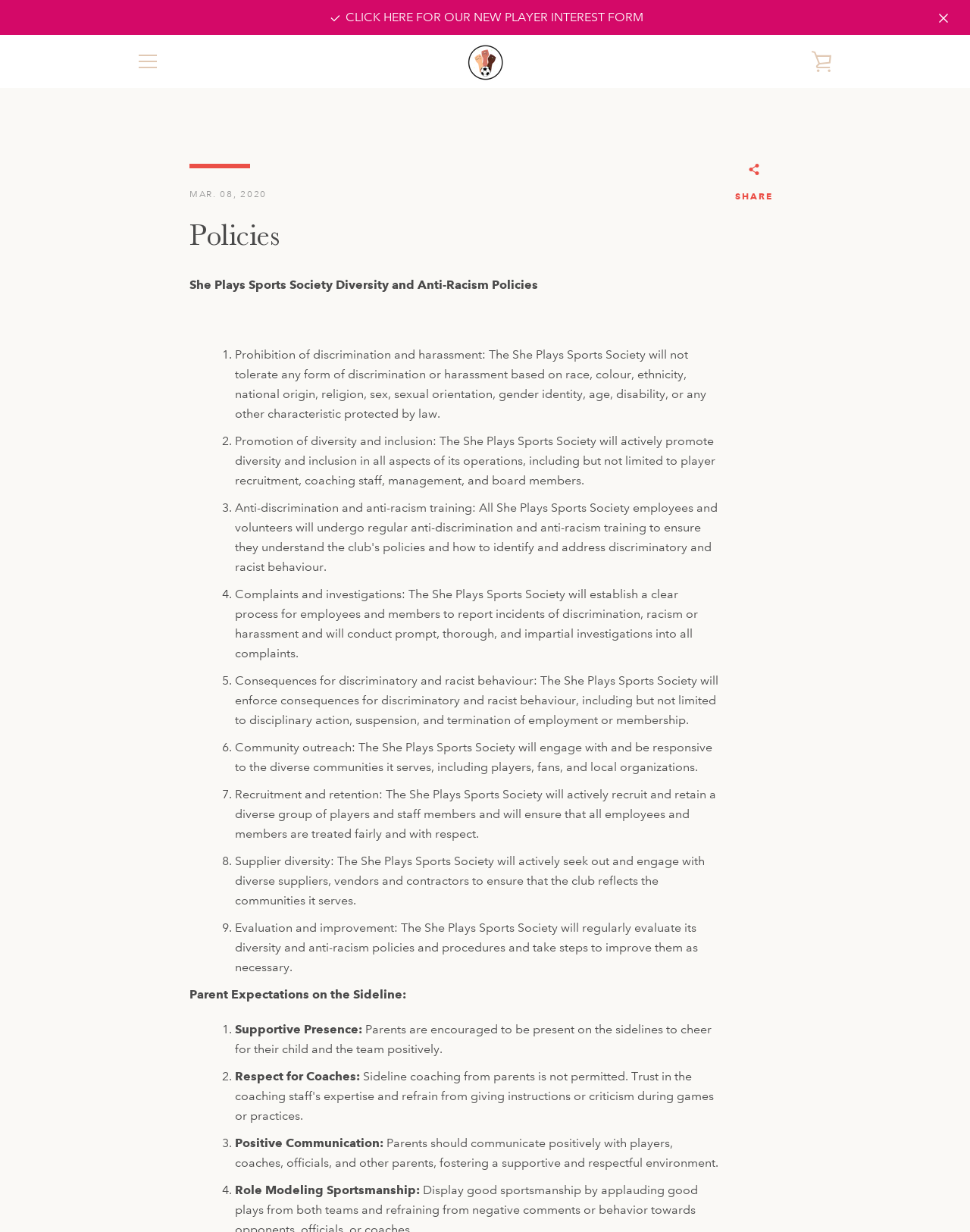Give a short answer using one word or phrase for the question:
How many policies are listed on the webpage?

9